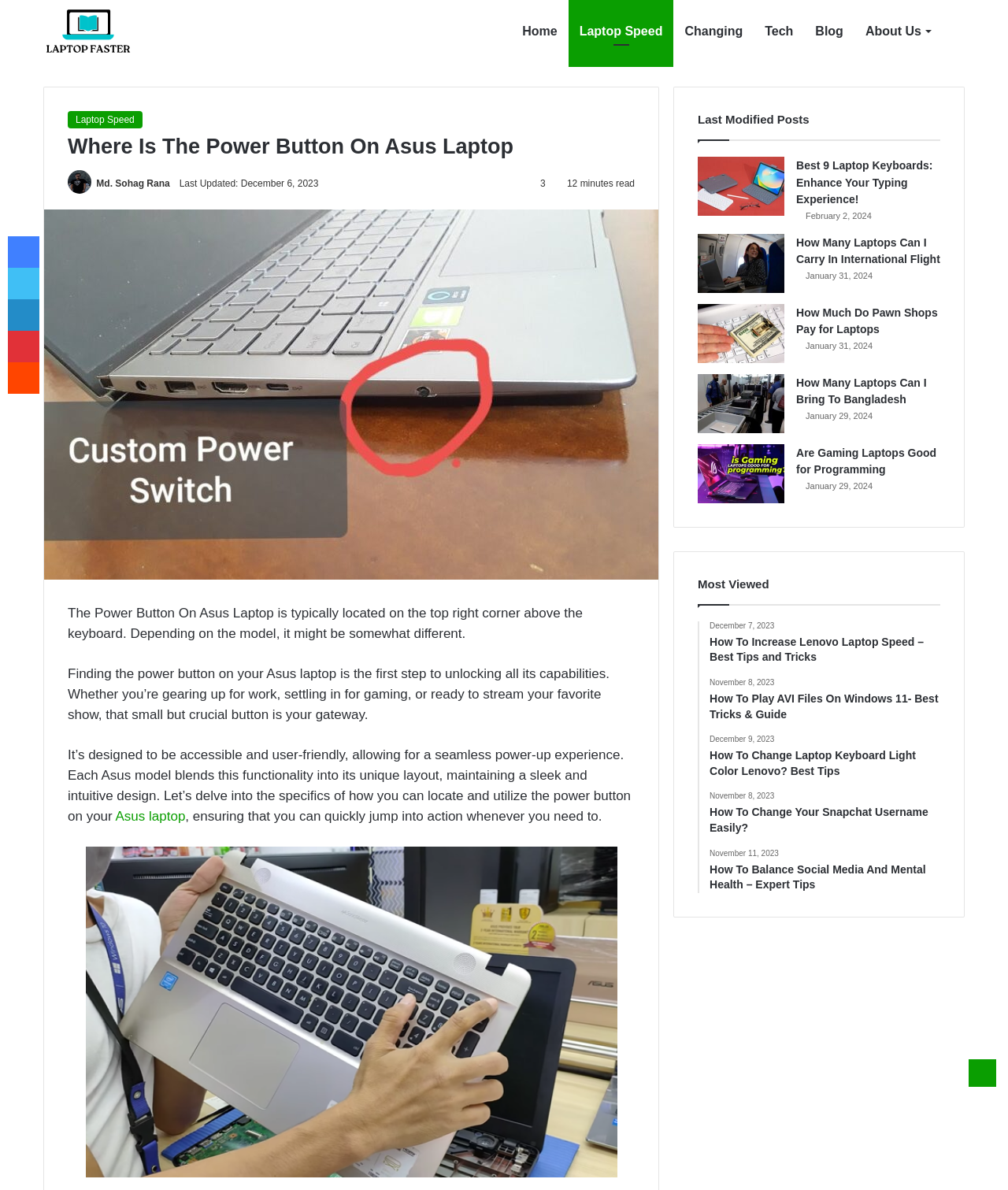Please find and report the bounding box coordinates of the element to click in order to perform the following action: "Click on the 'Home' link". The coordinates should be expressed as four float numbers between 0 and 1, in the format [left, top, right, bottom].

[0.507, 0.0, 0.564, 0.053]